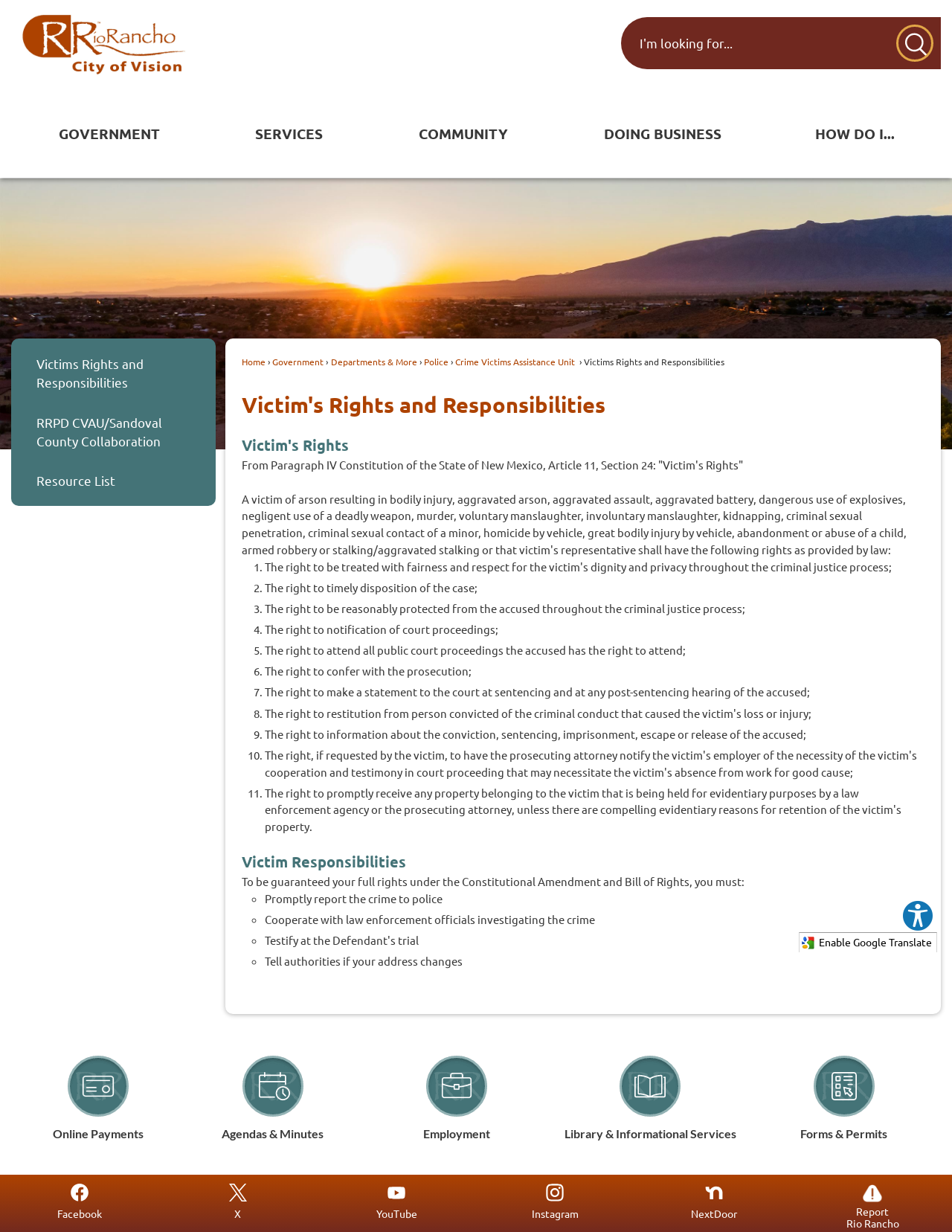Identify the bounding box coordinates of the area you need to click to perform the following instruction: "Go to Rio Rancho homepage".

[0.012, 0.0, 0.207, 0.072]